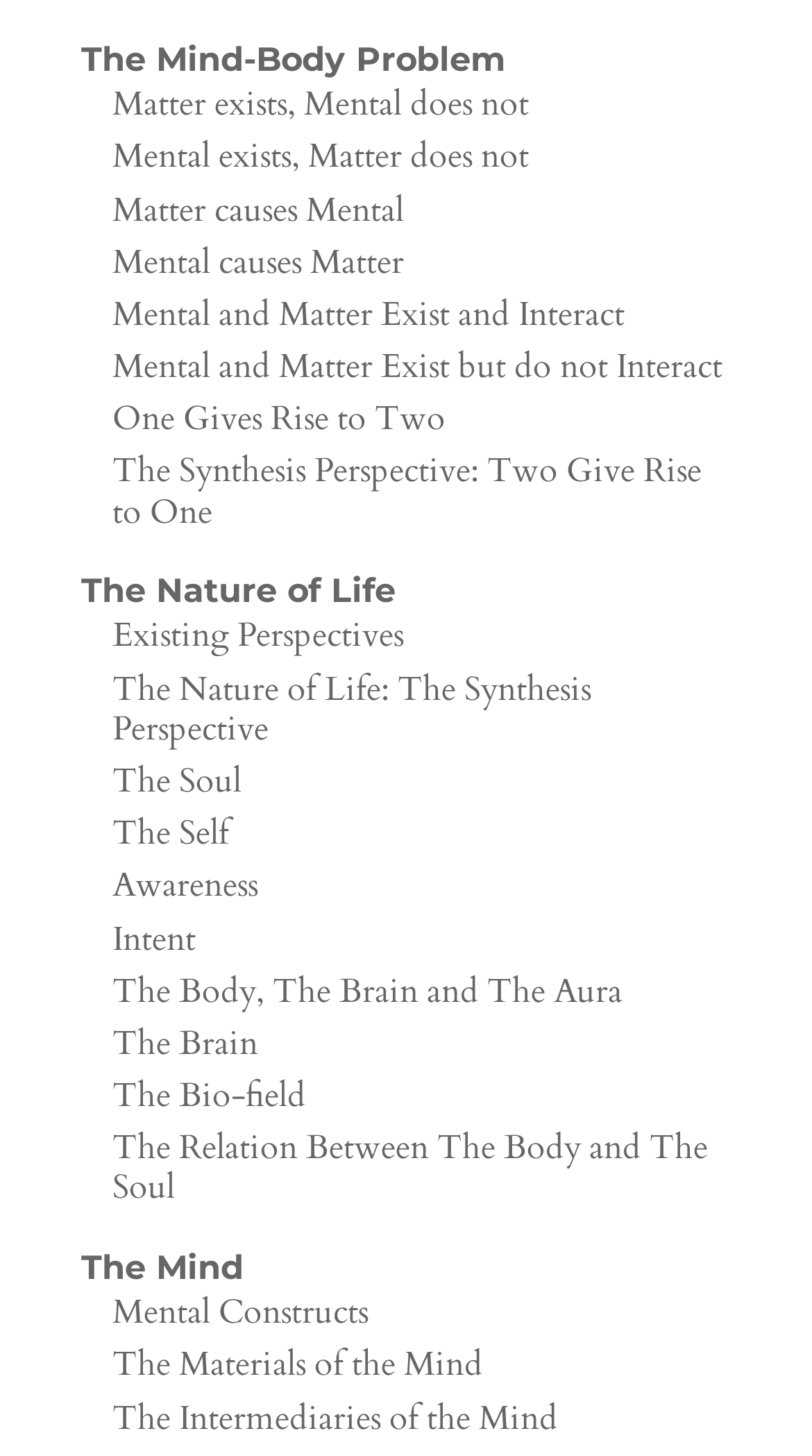What is the first option under 'The Mind-Body Problem'?
From the image, respond using a single word or phrase.

Matter exists, Mental does not